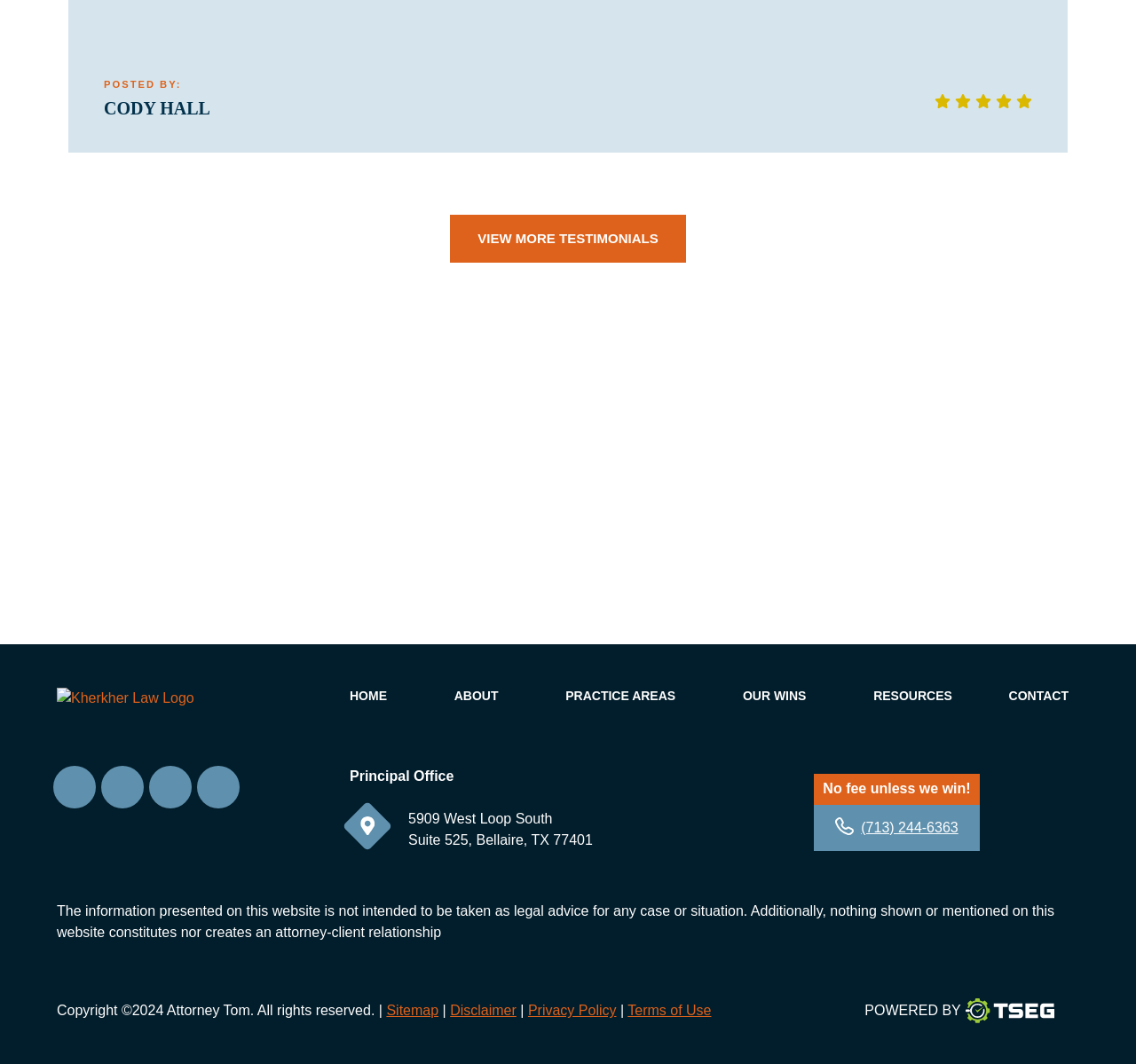Utilize the details in the image to give a detailed response to the question: What is the address of the principal office?

The answer can be found by looking at the static text elements '5909 West Loop South' and 'Suite 525, Bellaire, TX 77401' which are located below the 'Principal Office' static text, indicating that the address of the principal office is 5909 West Loop South, Suite 525, Bellaire, TX 77401.